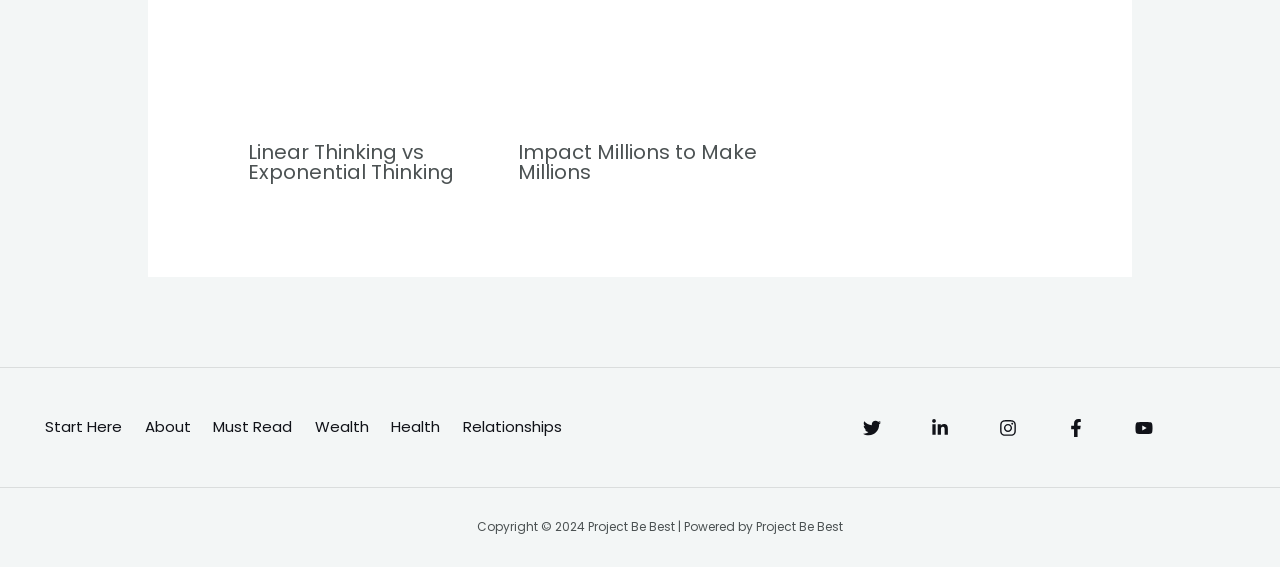How many headings are present in the top section?
Relying on the image, give a concise answer in one word or a brief phrase.

2